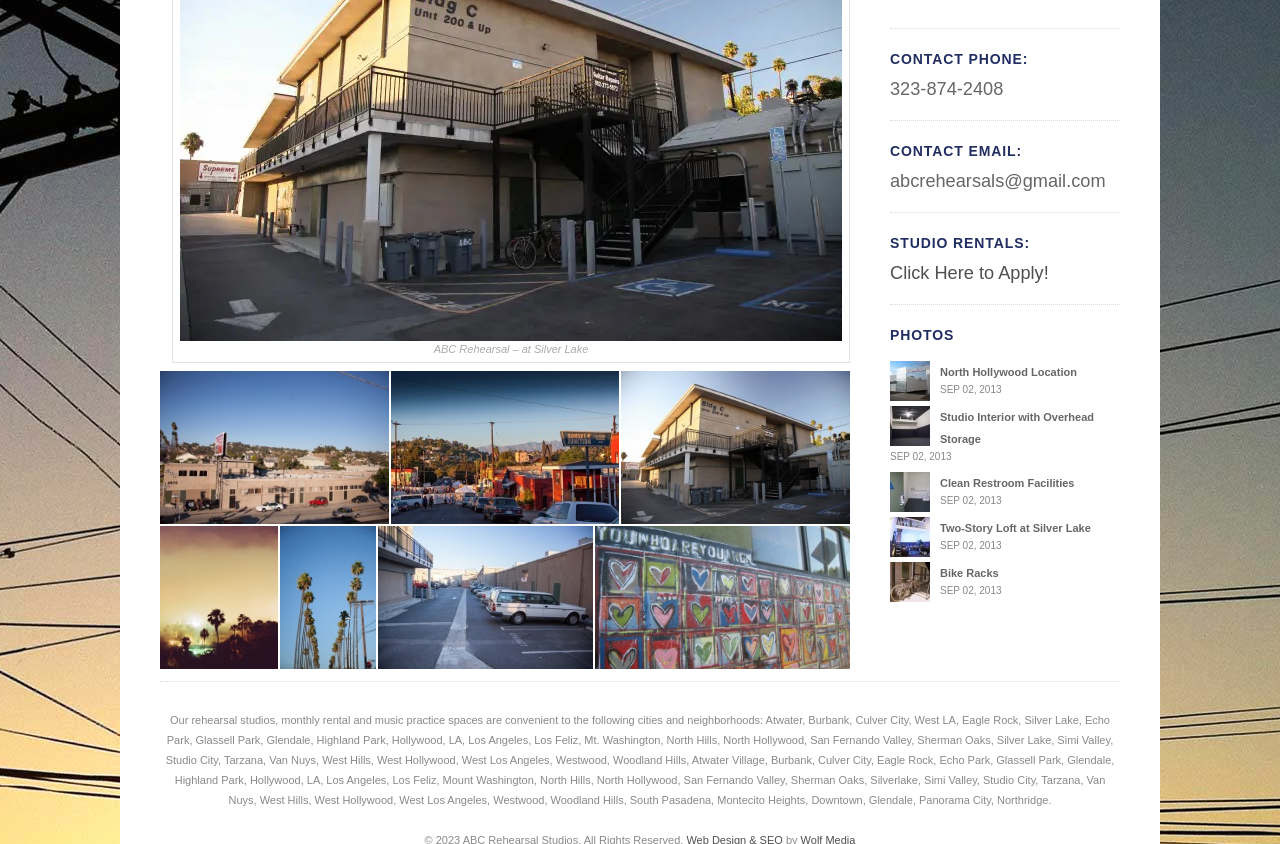Determine the bounding box coordinates for the UI element matching this description: "WordPress".

None